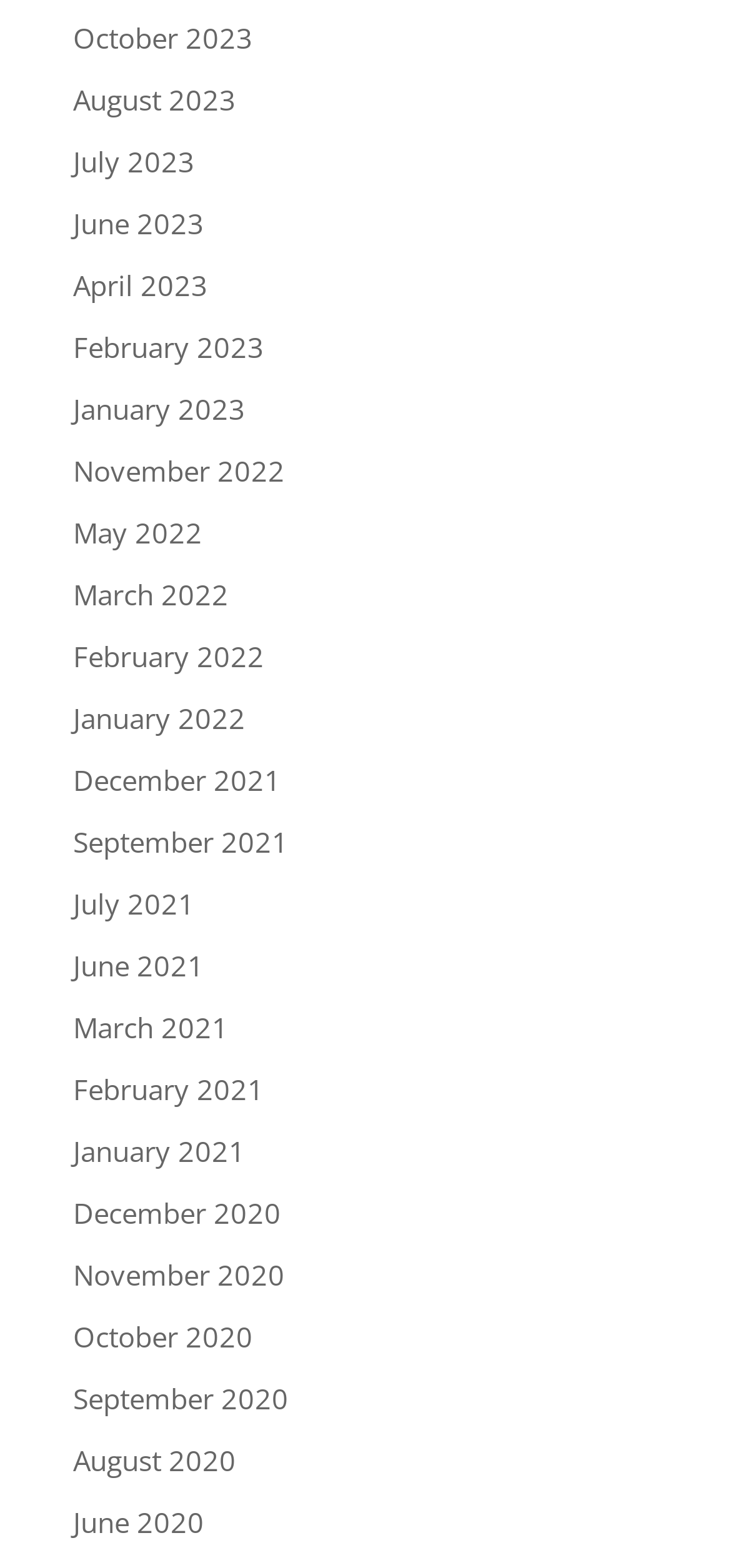Locate the bounding box coordinates of the element that should be clicked to fulfill the instruction: "Click on the link to Click to read the latest Enews...".

None